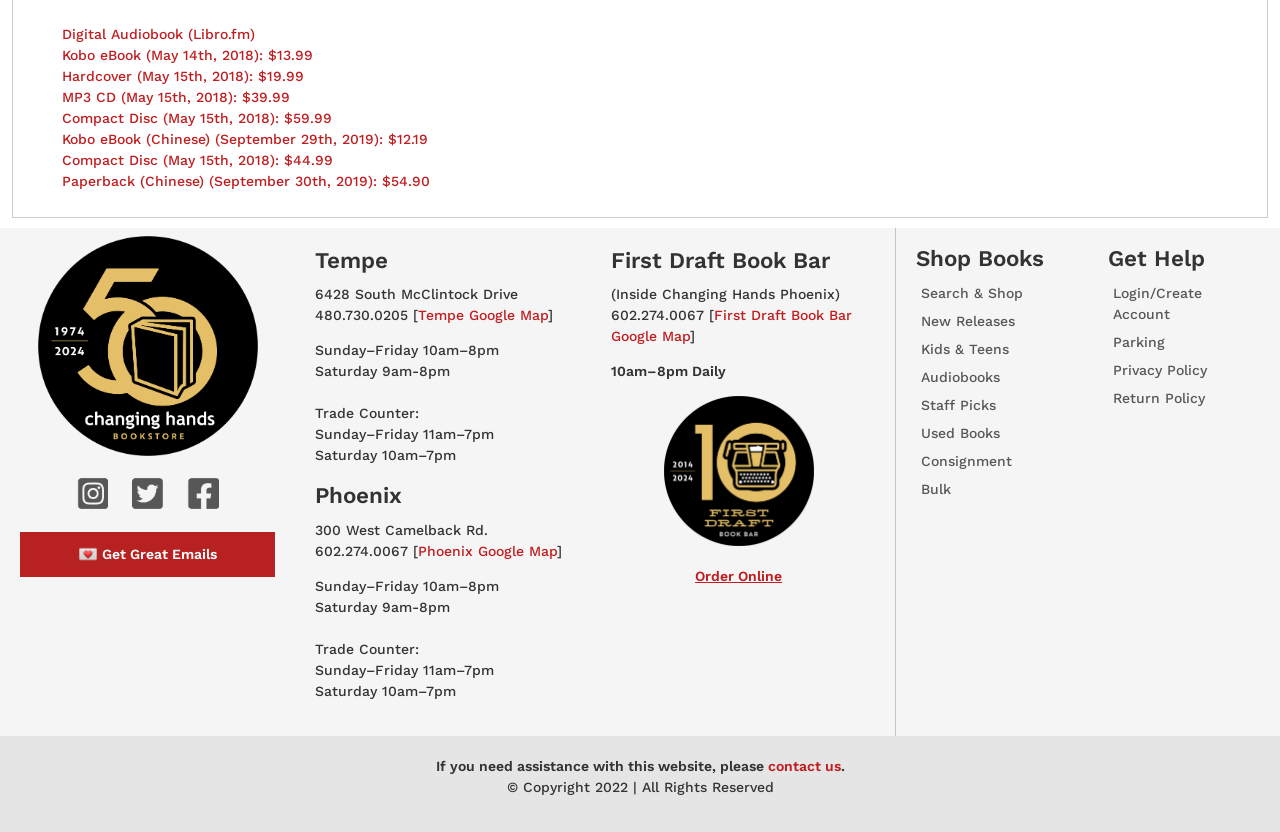Identify the bounding box for the UI element specified in this description: "Hardcover (May 15th, 2018): $19.99". The coordinates must be four float numbers between 0 and 1, formatted as [left, top, right, bottom].

[0.048, 0.082, 0.237, 0.101]